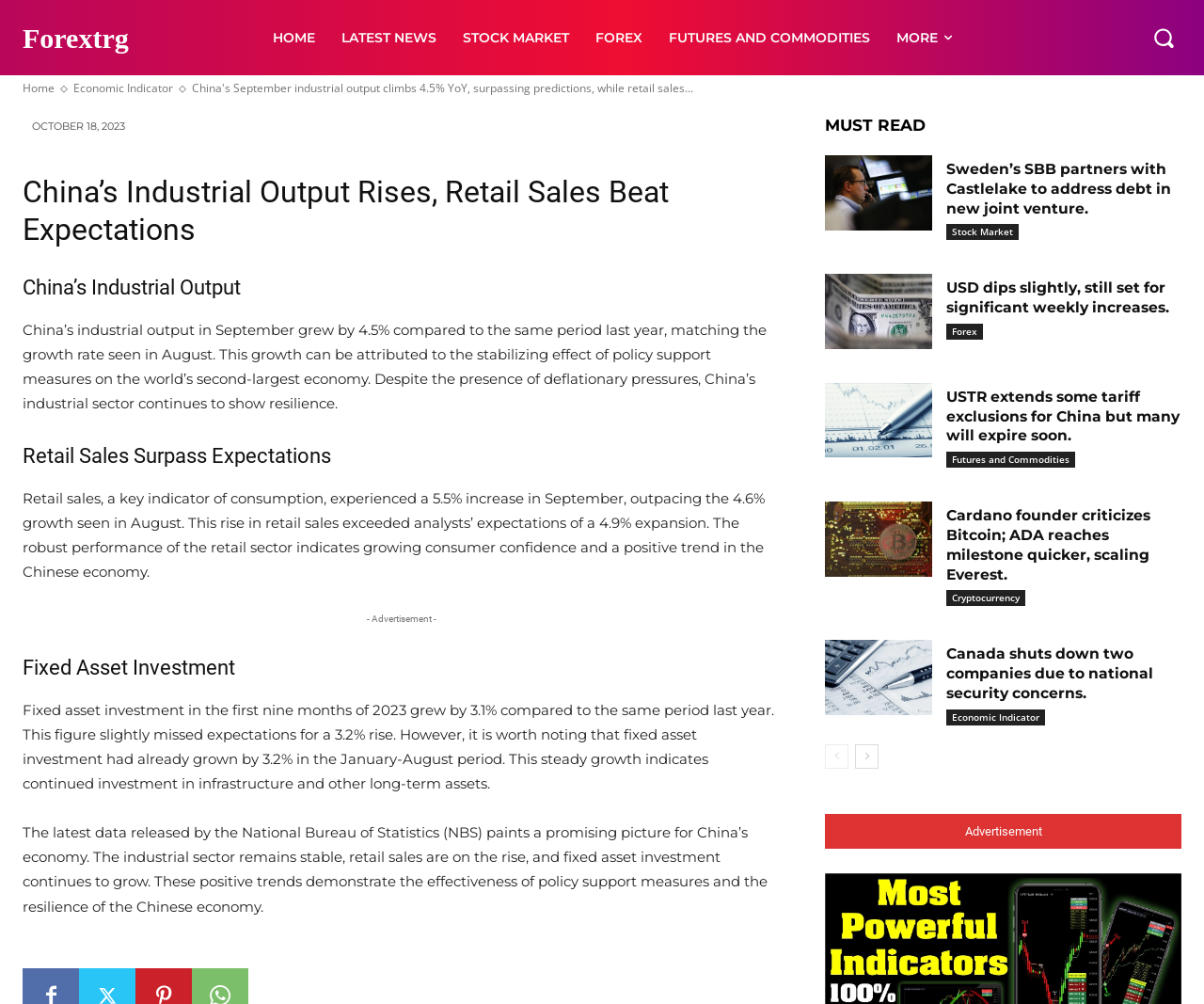Given the element description "Futures and Commodities" in the screenshot, predict the bounding box coordinates of that UI element.

[0.786, 0.45, 0.893, 0.466]